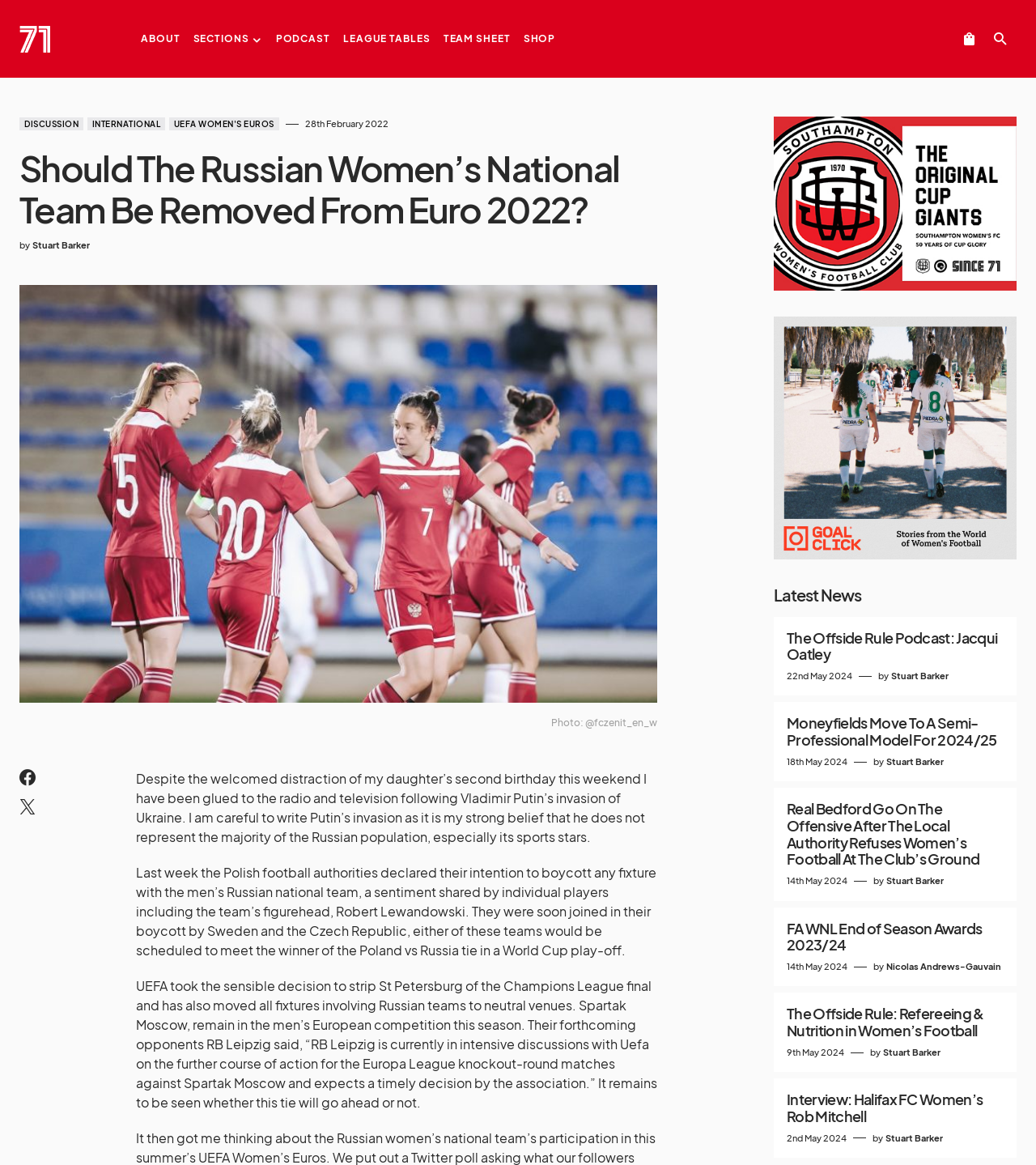What is the title of the article?
Based on the screenshot, respond with a single word or phrase.

Should The Russian Women’s National Team Be Removed From Euro 2022?